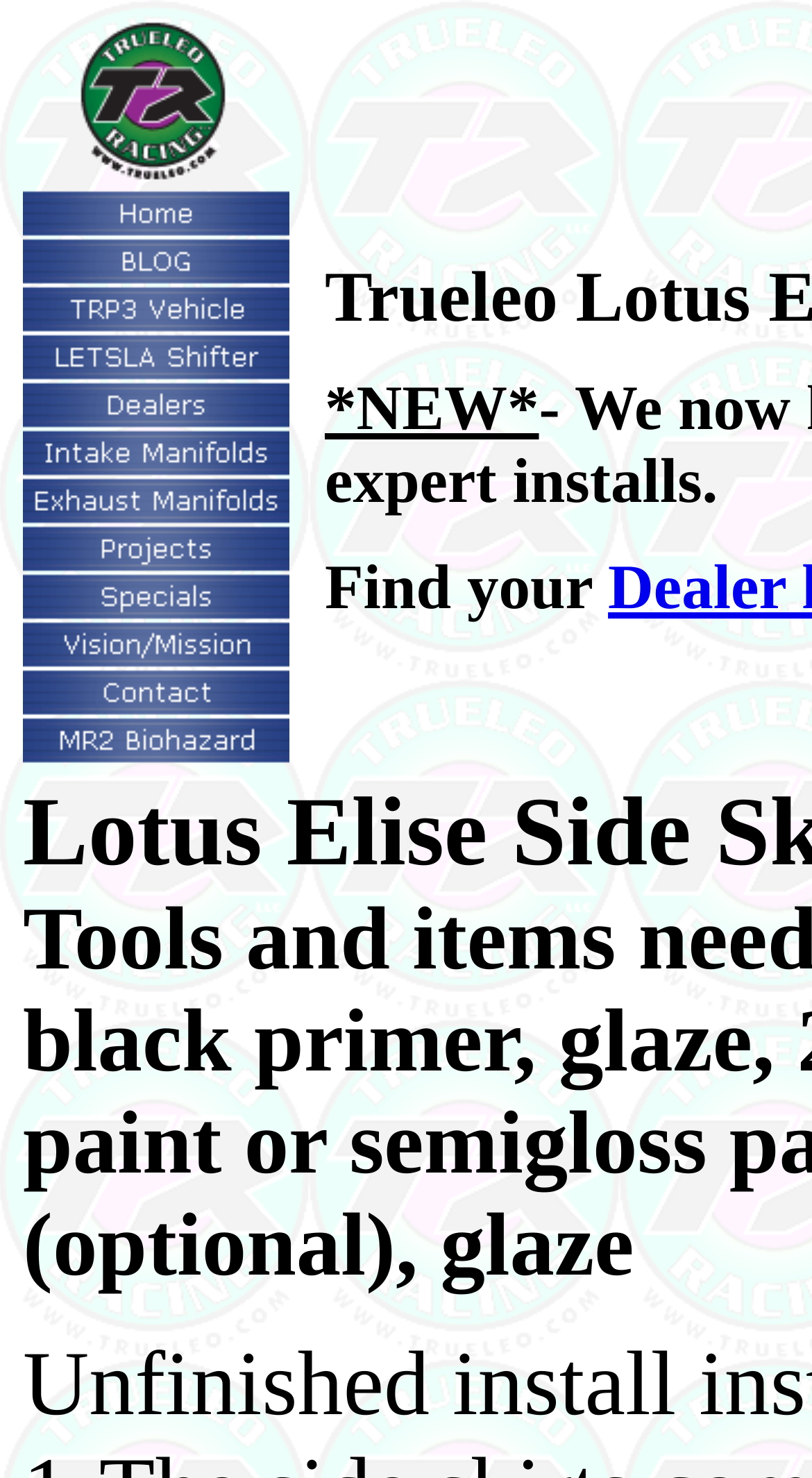Detail the various sections and features of the webpage.

The webpage is titled "Trueleo Lotus Products" and features a navigation menu at the top with 11 links, each accompanied by an image. The links are arranged horizontally, with "Home" on the left and "MR2 Biohazard" on the right. The links are evenly spaced, with a slight gap between each link. 

The links are labeled as "Home", "BLOG", "TRP3 Vehicle", "LETSLA Shifter", "Dealers", "Intake Manifolds", "Exhaust Manifolds", "Projects", "Specials", "Vision/Mission", and "Contact", followed by "MR2 Biohazard" at the end. Each link has a corresponding image next to it, which is slightly smaller than the link text.